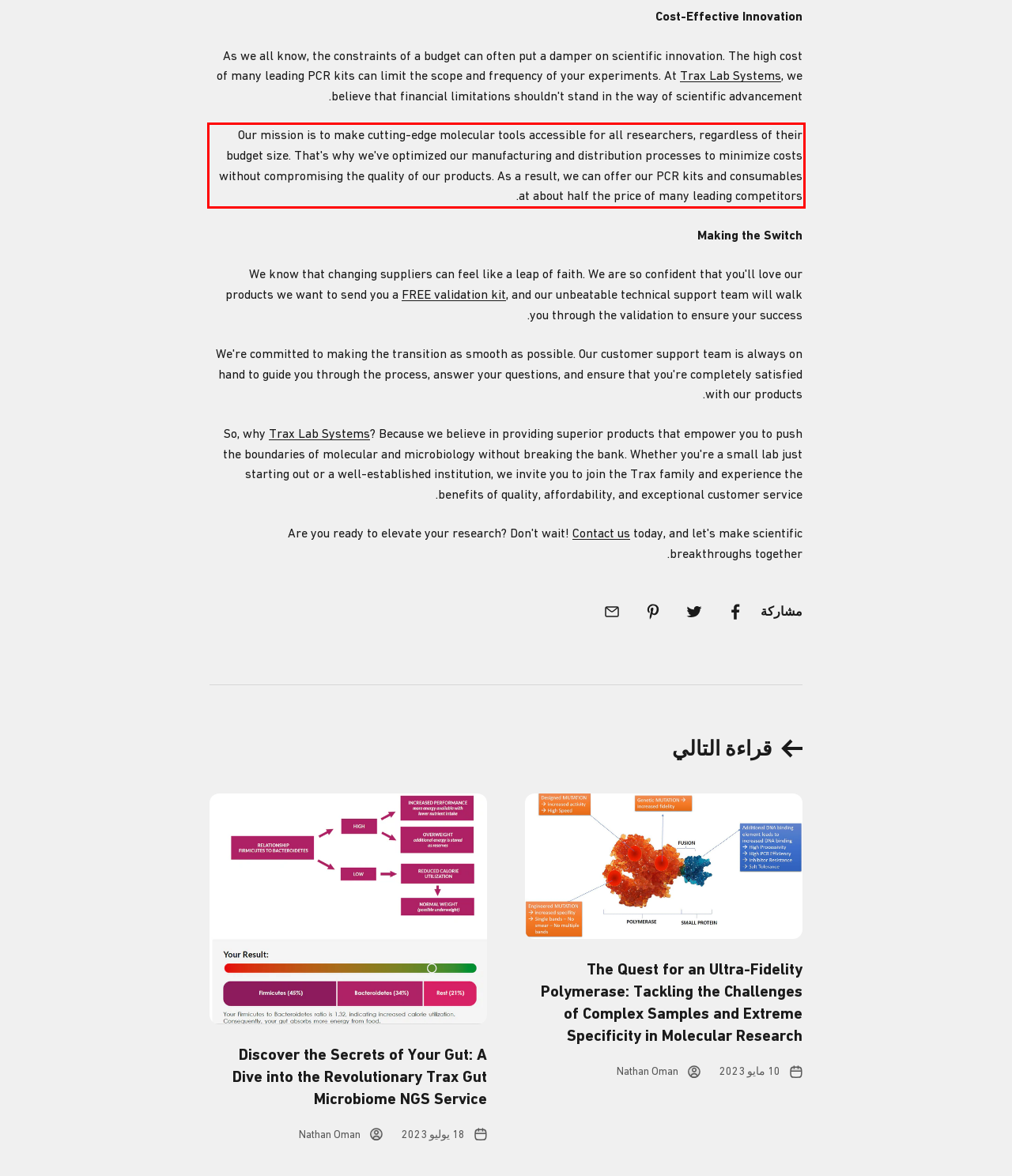Using the provided screenshot of a webpage, recognize the text inside the red rectangle bounding box by performing OCR.

Our mission is to make cutting-edge molecular tools accessible for all researchers, regardless of their budget size. That's why we've optimized our manufacturing and distribution processes to minimize costs without compromising the quality of our products. As a result, we can offer our PCR kits and consumables at about half the price of many leading competitors.